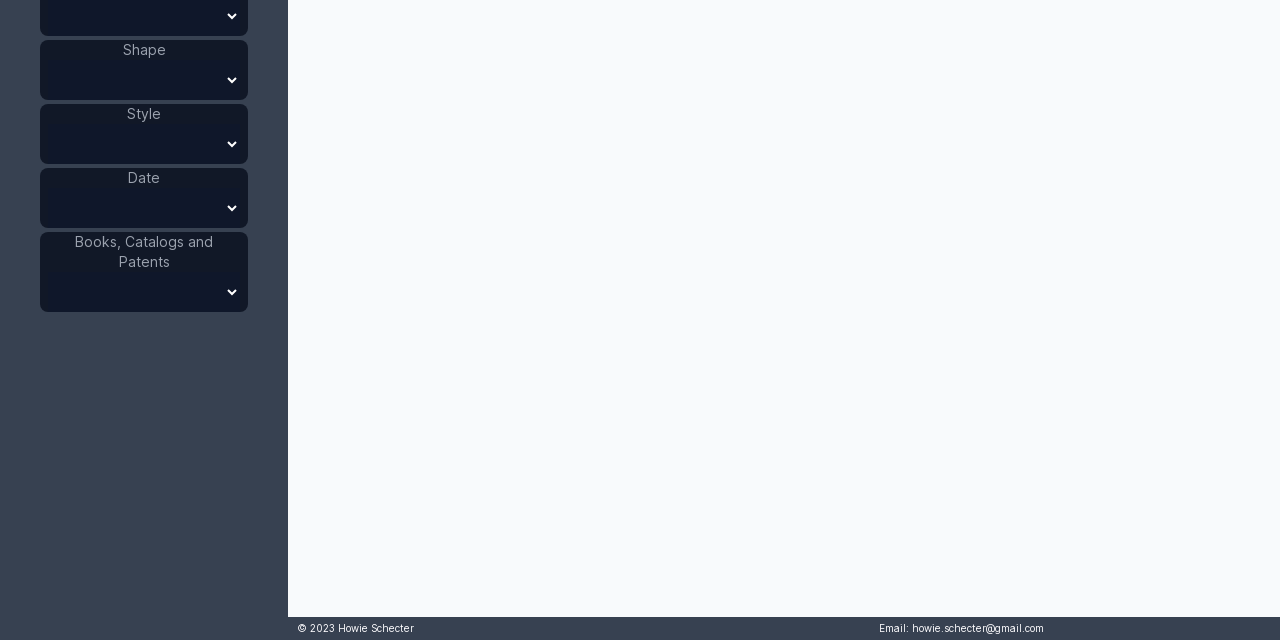Calculate the bounding box coordinates of the UI element given the description: "Close".

[0.623, 0.203, 0.681, 0.278]